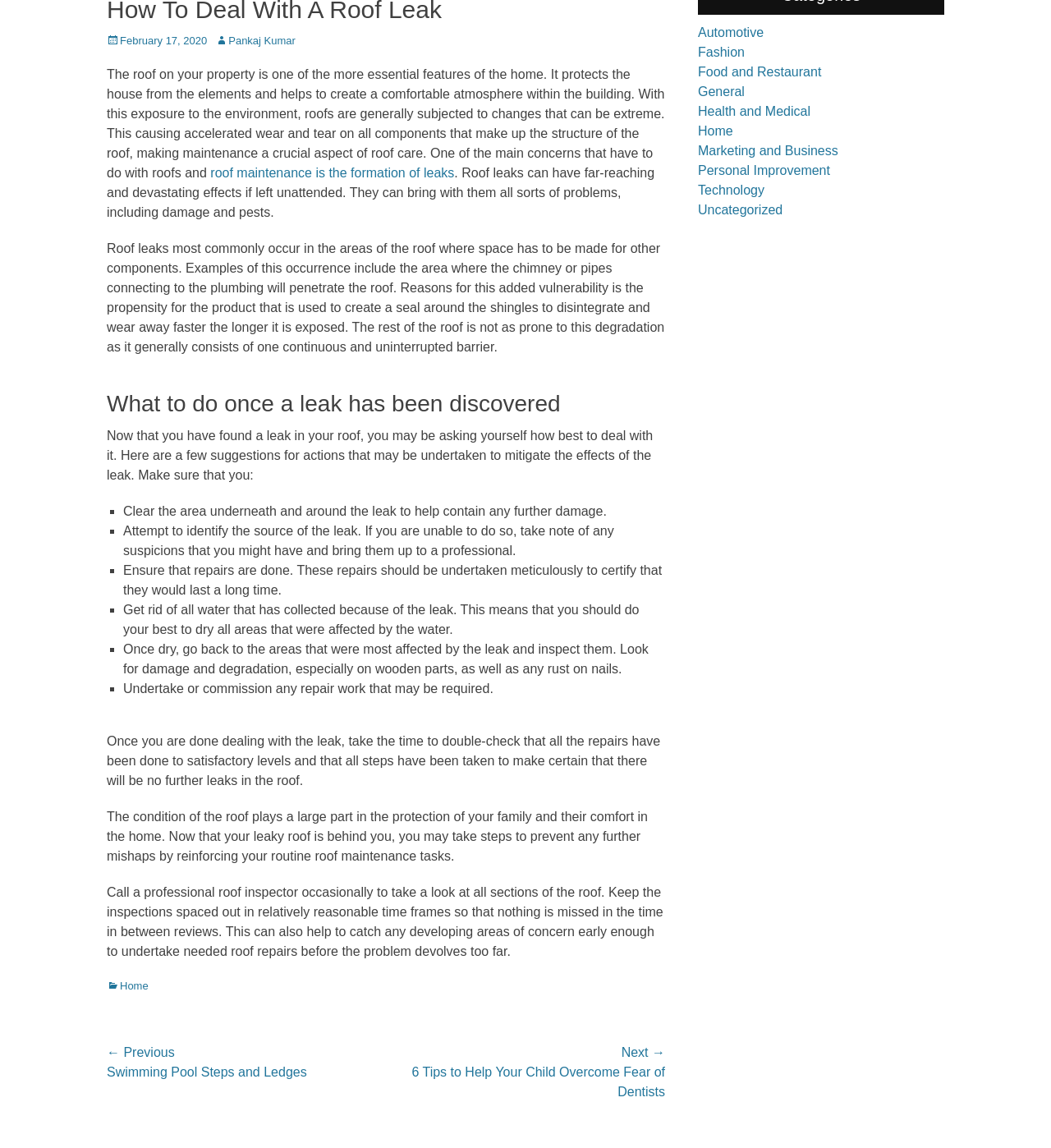Extract the bounding box coordinates for the UI element described as: "Uncategorized".

[0.664, 0.177, 0.745, 0.189]